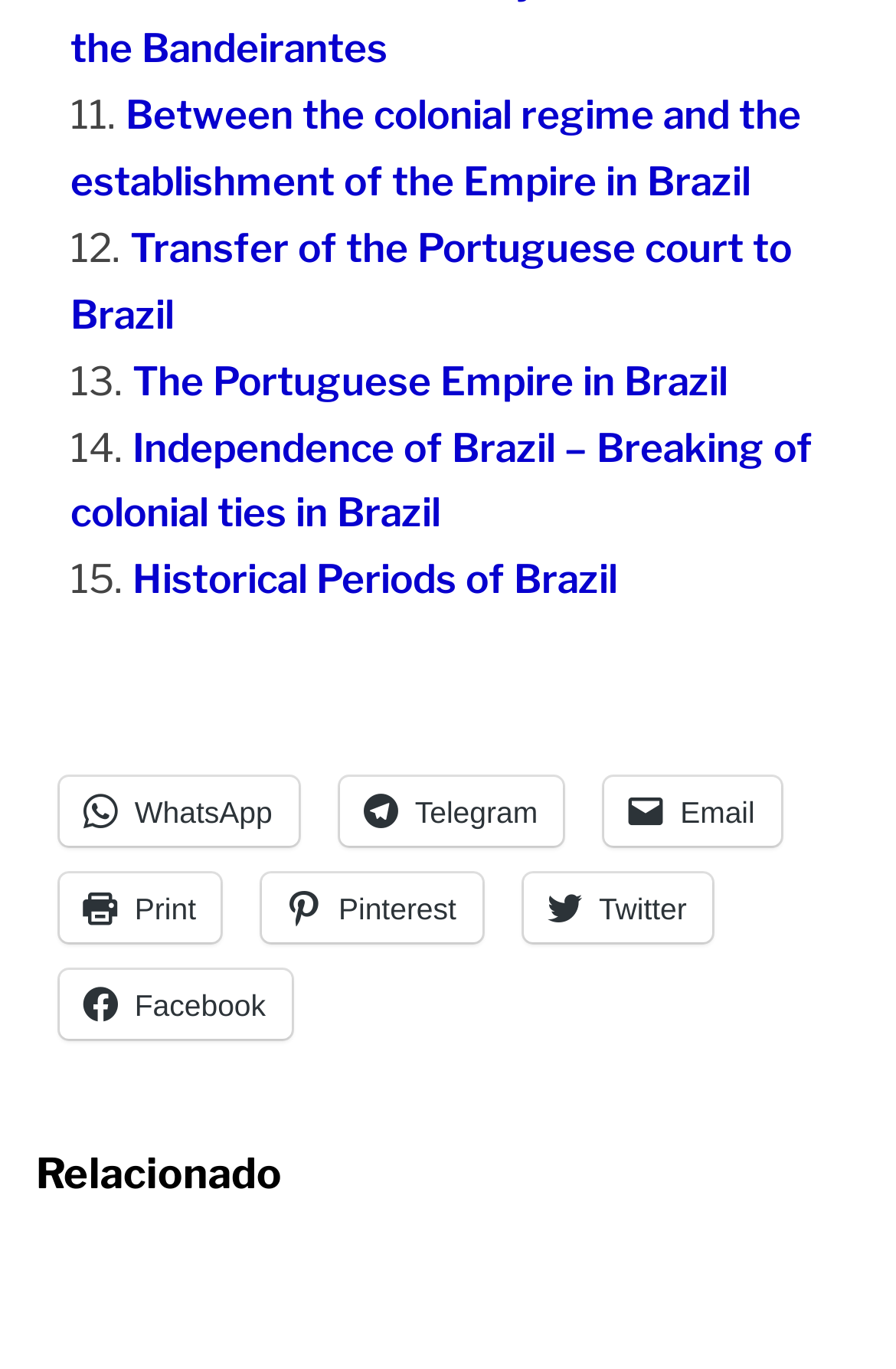How many list markers are there?
Look at the image and answer with only one word or phrase.

15